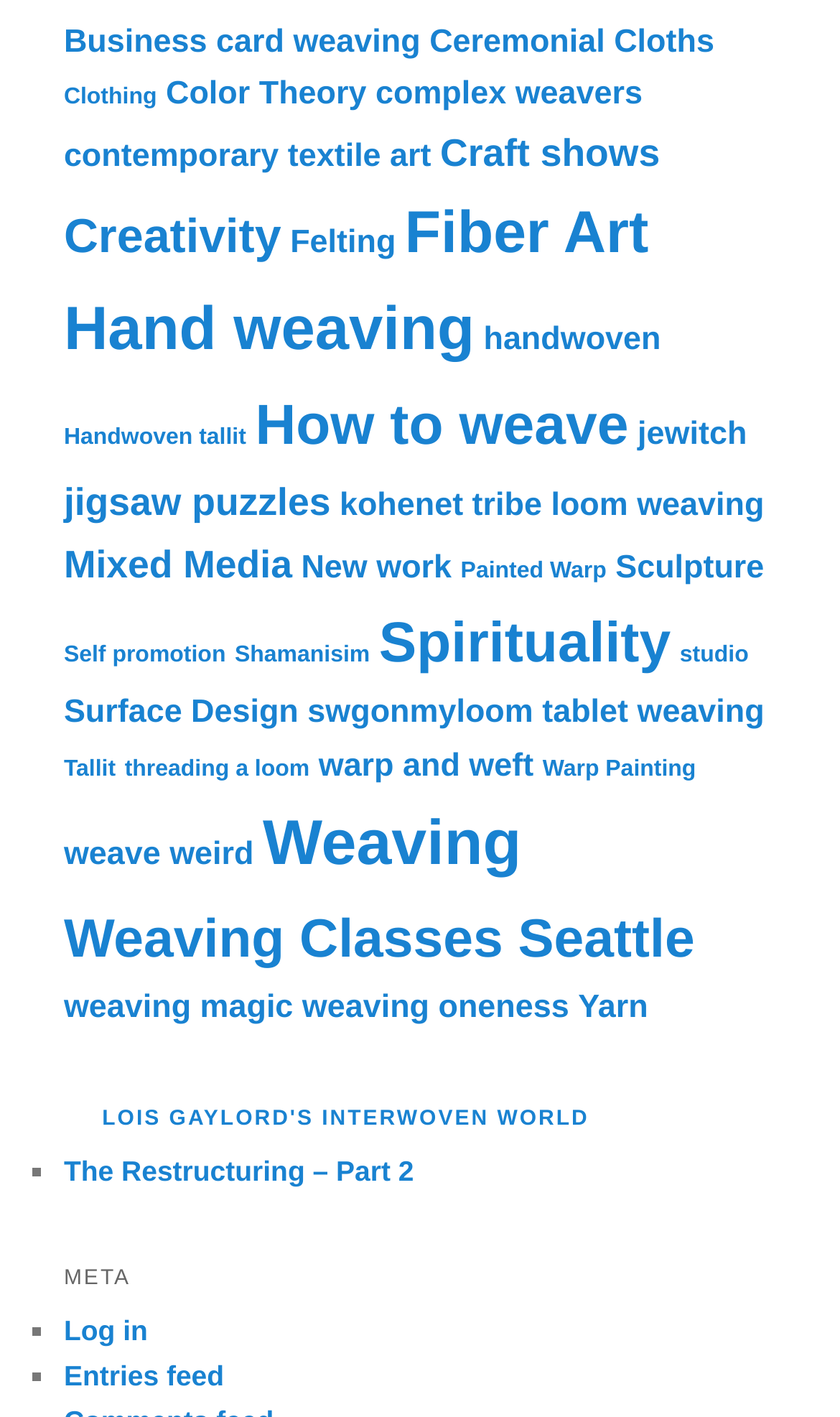Locate the bounding box coordinates of the clickable element to fulfill the following instruction: "View 'Weaving Classes Seattle'". Provide the coordinates as four float numbers between 0 and 1 in the format [left, top, right, bottom].

[0.076, 0.641, 0.827, 0.684]